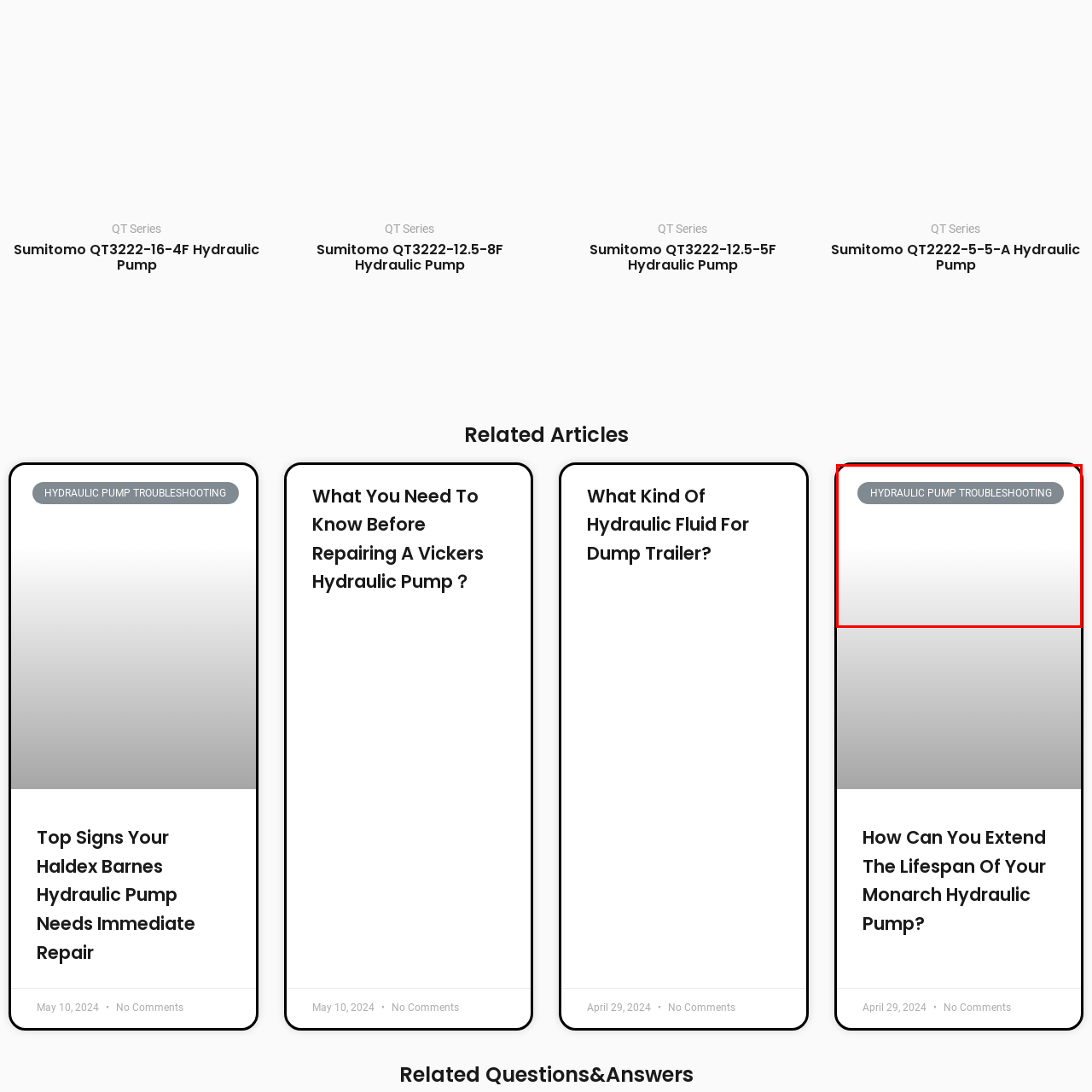What approach does the content suggest for maintaining hydraulic pumps?
Examine the image inside the red bounding box and give an in-depth answer to the question, using the visual evidence provided.

The context of the guide suggests a resourceful approach to maintaining or repairing hydraulic pumps effectively, implying that the content provides practical and useful information for individuals working with hydraulic systems.